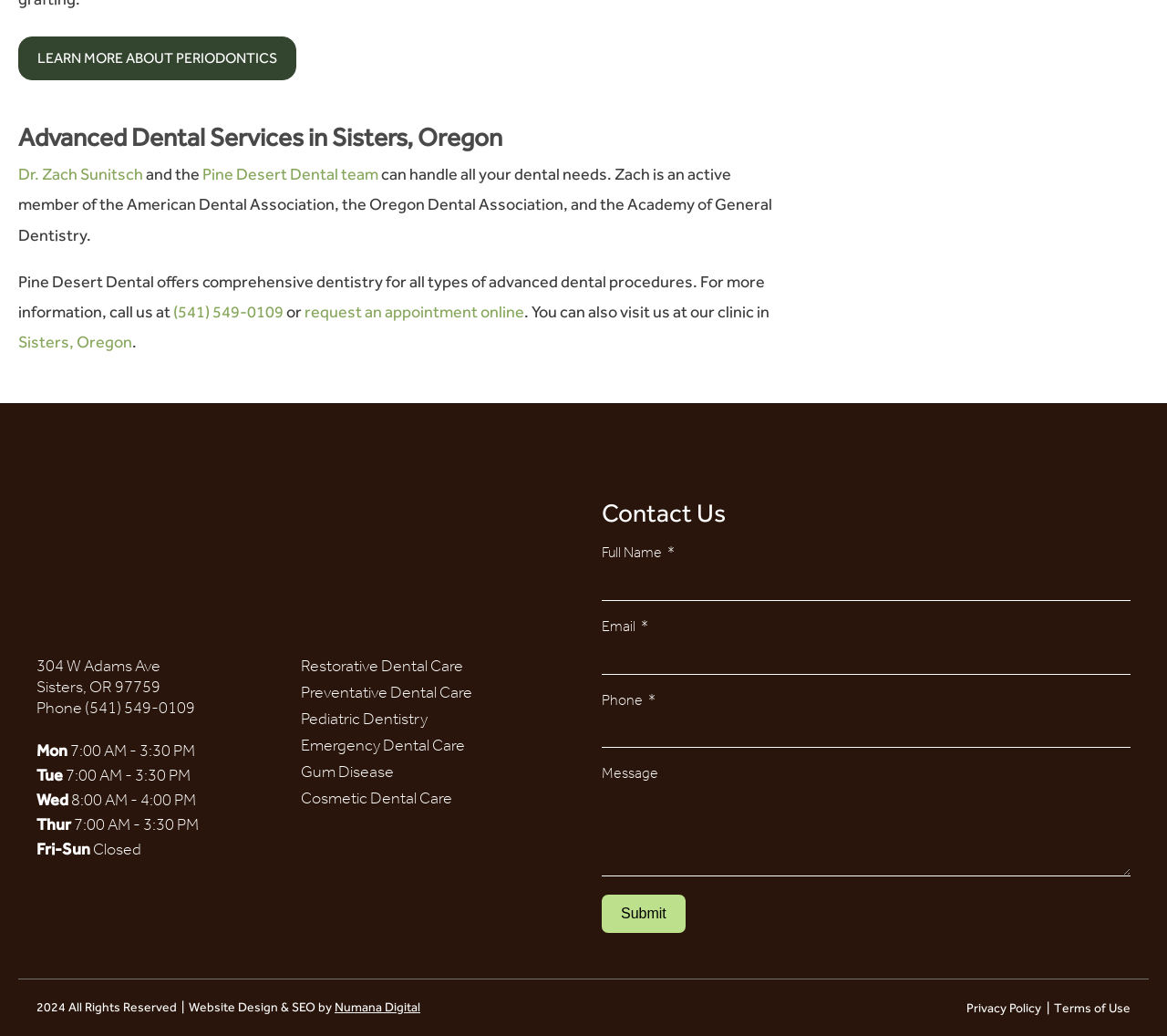Can you provide the bounding box coordinates for the element that should be clicked to implement the instruction: "Contact the dentist"?

[0.516, 0.48, 0.622, 0.509]